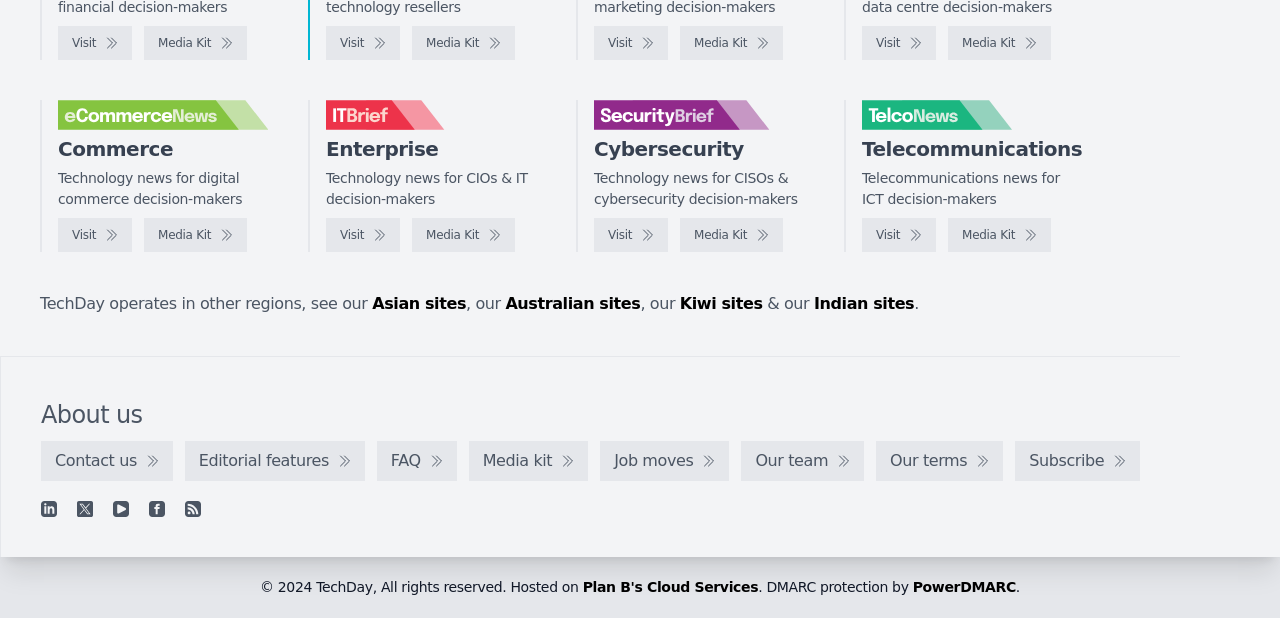Please specify the bounding box coordinates of the element that should be clicked to execute the given instruction: 'Explore TelcoNews'. Ensure the coordinates are four float numbers between 0 and 1, expressed as [left, top, right, bottom].

[0.673, 0.162, 0.838, 0.21]